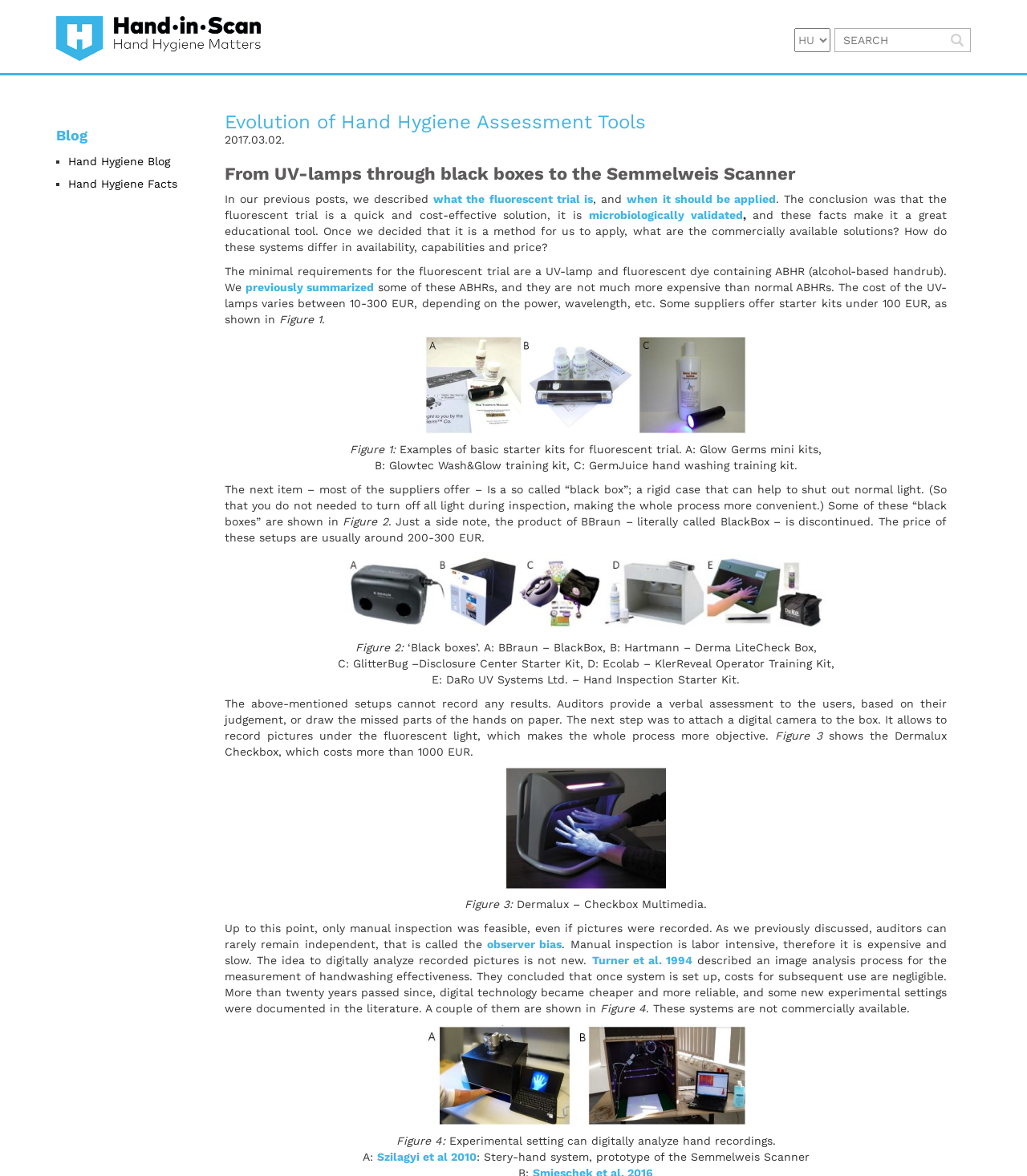How many figures are shown in the blog post?
Analyze the image and provide a thorough answer to the question.

The number of figures can be counted by looking at the webpage and finding the figure captions 'Figure 1:', 'Figure 2:', 'Figure 3:', and 'Figure 4:' which indicate the presence of four figures.